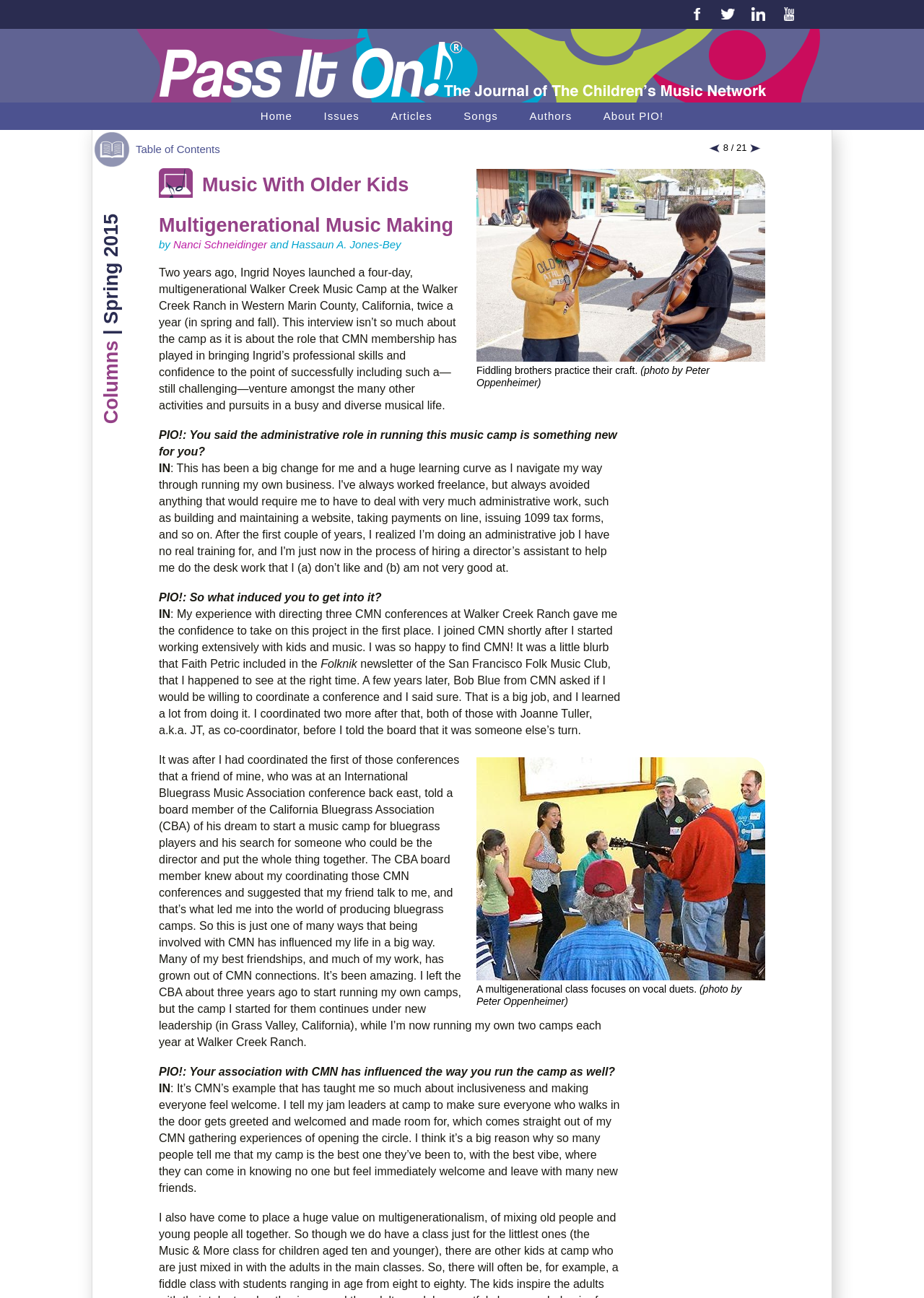What is the topic of the article?
Based on the screenshot, provide your answer in one word or phrase.

Multigenerational Music Making